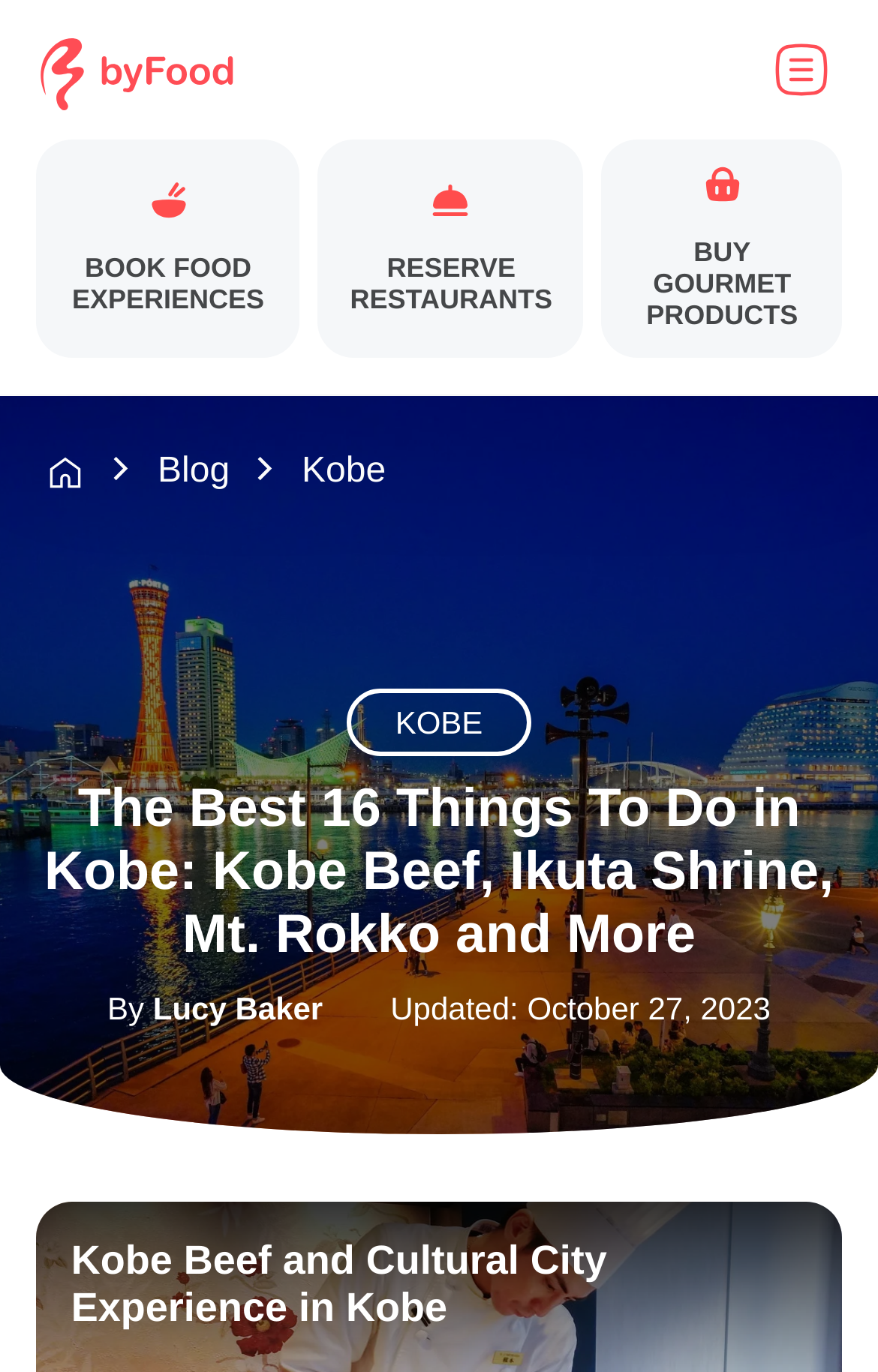Based on the element description: "KOBE", identify the bounding box coordinates for this UI element. The coordinates must be four float numbers between 0 and 1, listed as [left, top, right, bottom].

[0.381, 0.513, 0.619, 0.54]